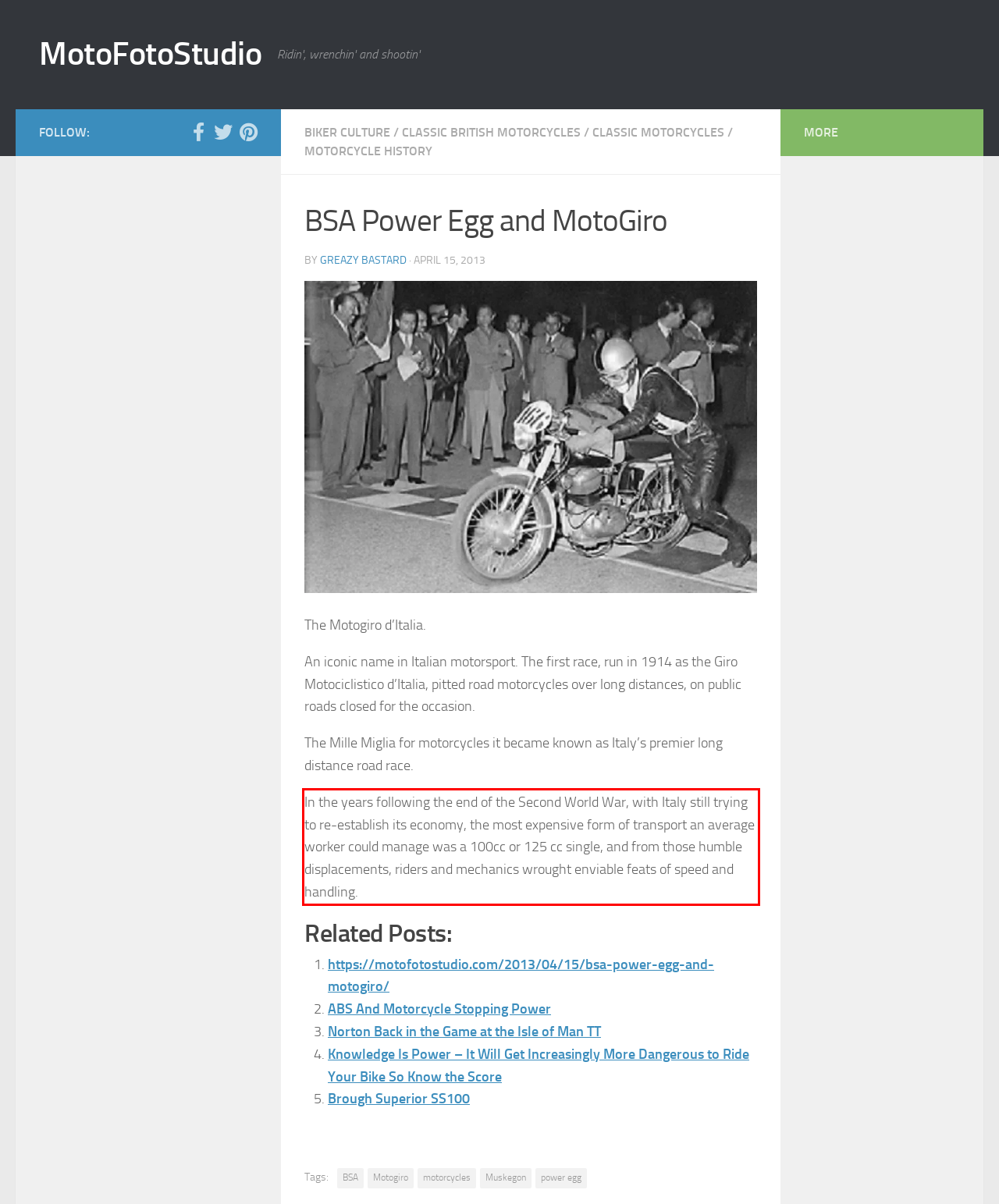You are given a screenshot with a red rectangle. Identify and extract the text within this red bounding box using OCR.

In the years following the end of the Second World War, with Italy still trying to re-establish its economy, the most expensive form of transport an average worker could manage was a 100cc or 125 cc single, and from those humble displacements, riders and mechanics wrought enviable feats of speed and handling.